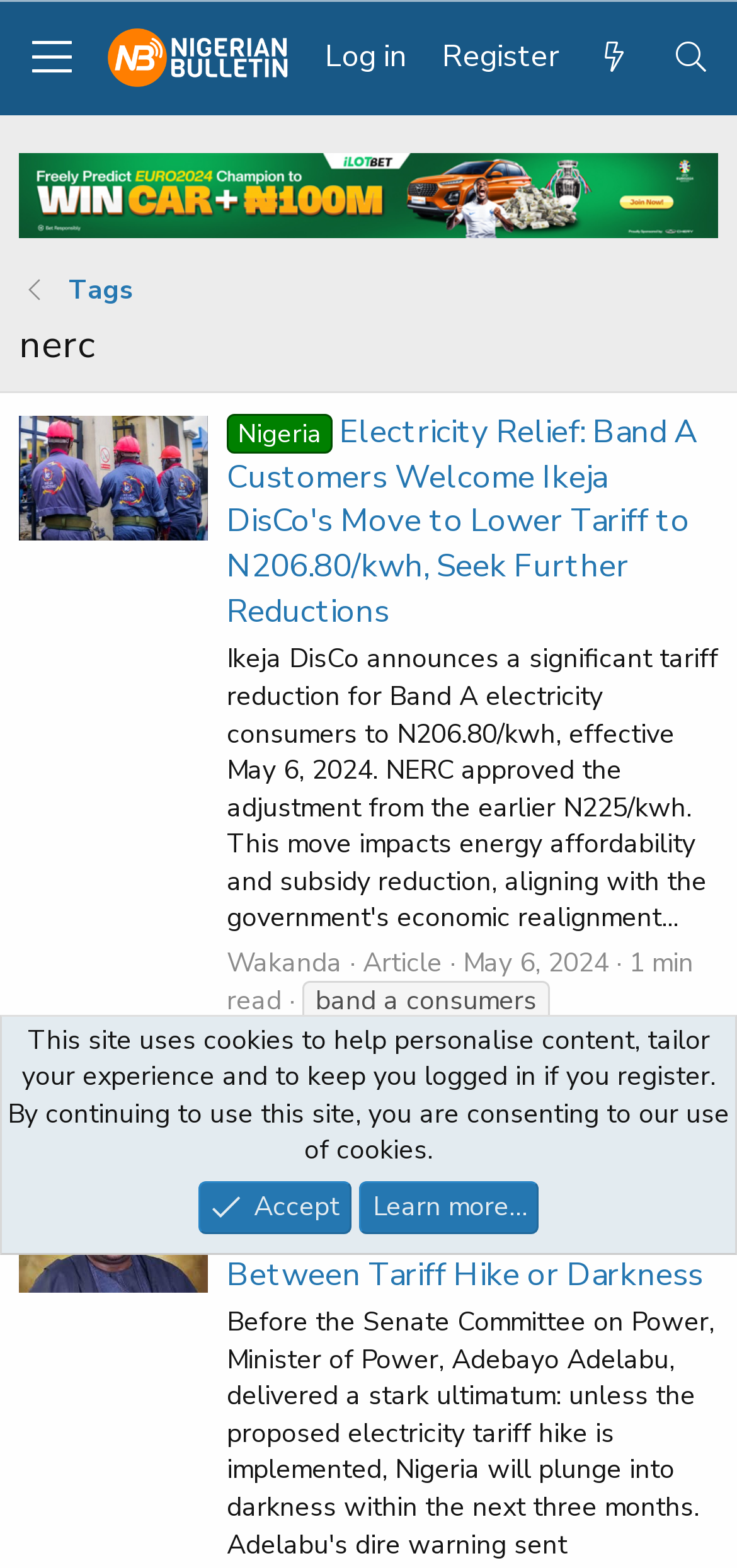What is the category of the second article?
From the screenshot, provide a brief answer in one word or phrase.

Business